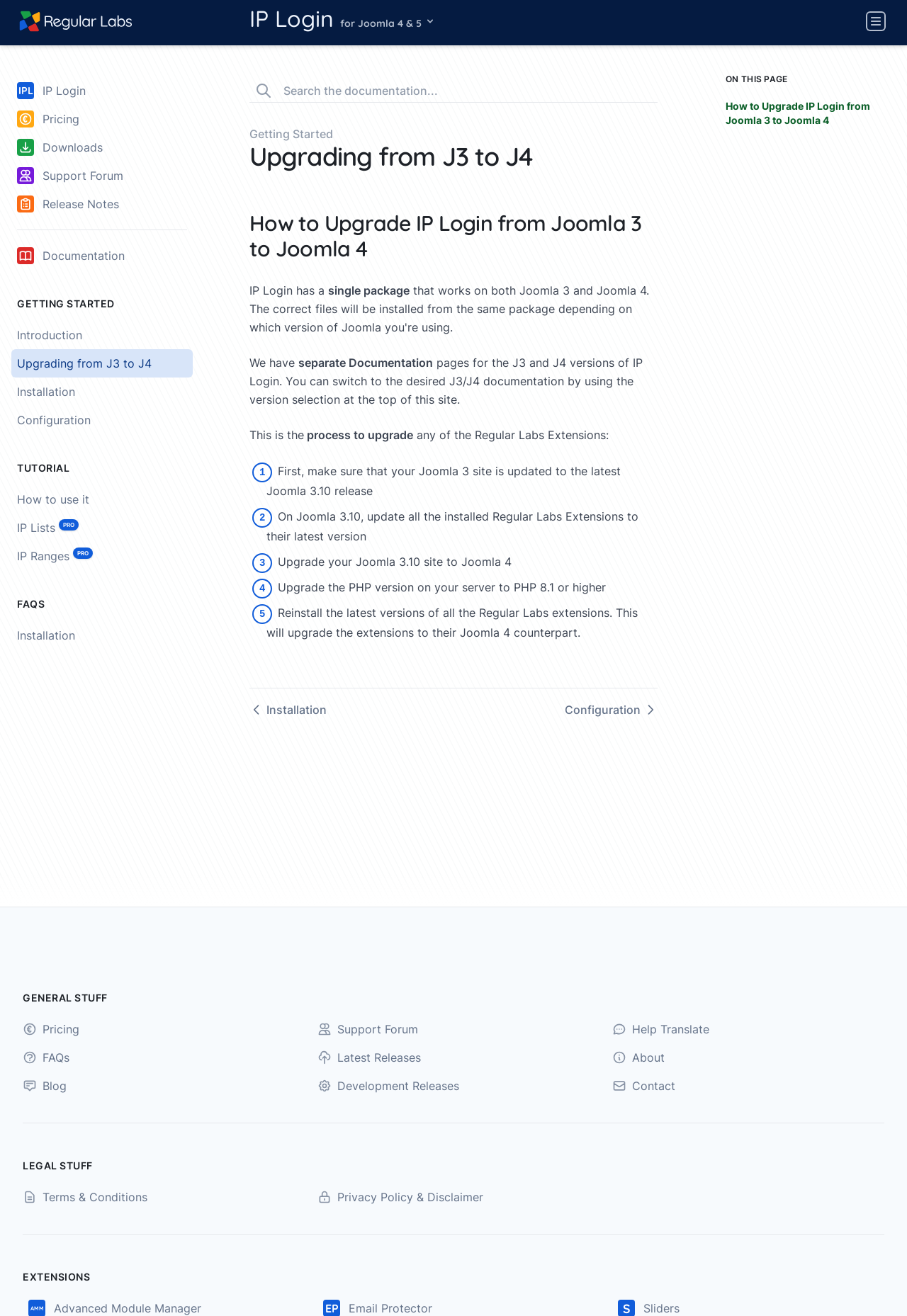Identify the bounding box coordinates for the UI element described as: "Latest Releases". The coordinates should be provided as four floats between 0 and 1: [left, top, right, bottom].

[0.344, 0.793, 0.656, 0.814]